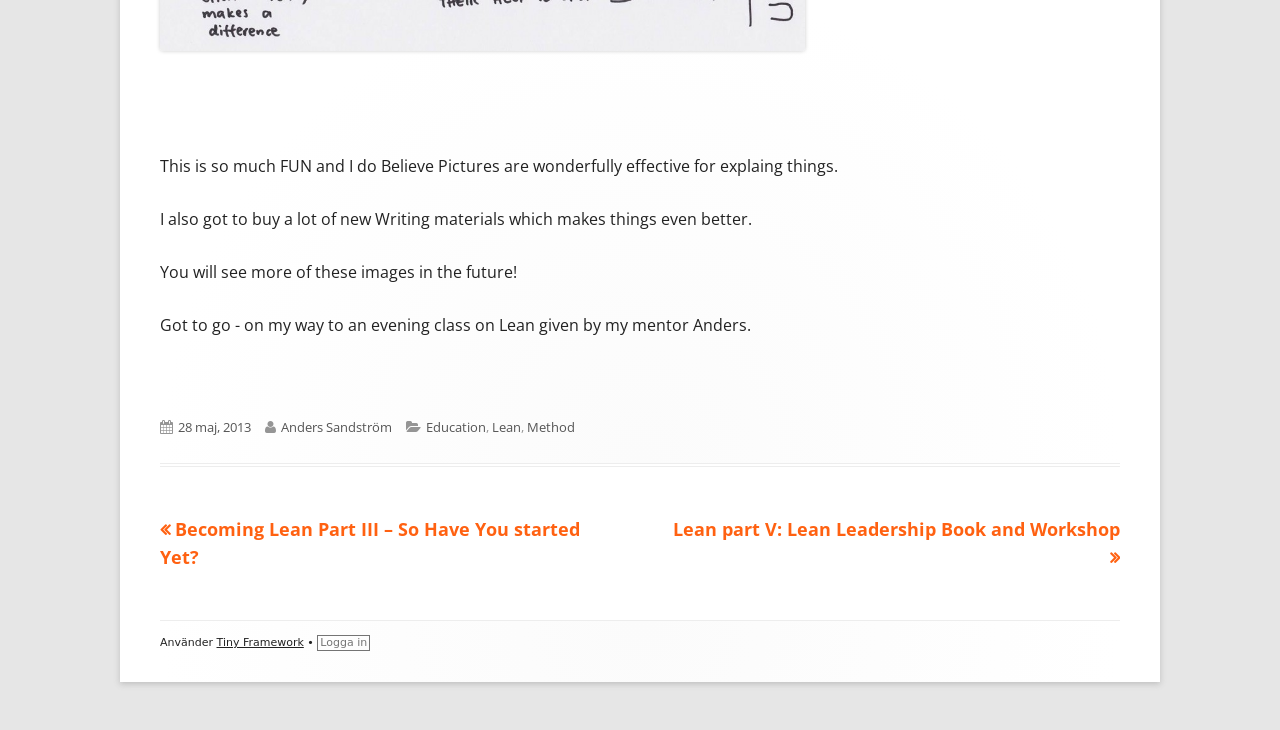Find the bounding box coordinates for the HTML element specified by: "Lean".

[0.384, 0.573, 0.407, 0.597]